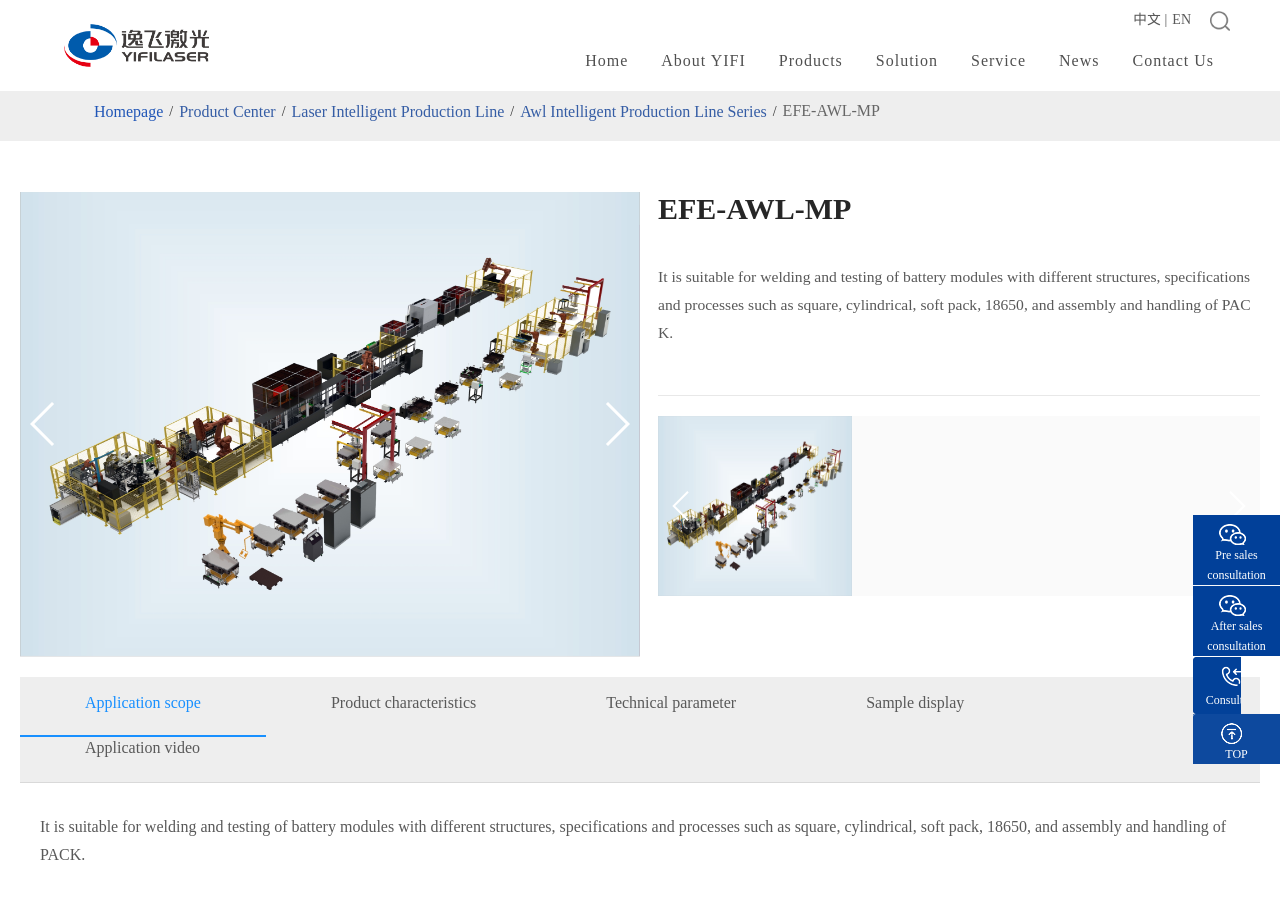Identify the bounding box coordinates of the element to click to follow this instruction: 'go to 'Products' page'. Ensure the coordinates are four float values between 0 and 1, provided as [left, top, right, bottom].

[0.596, 0.034, 0.671, 0.1]